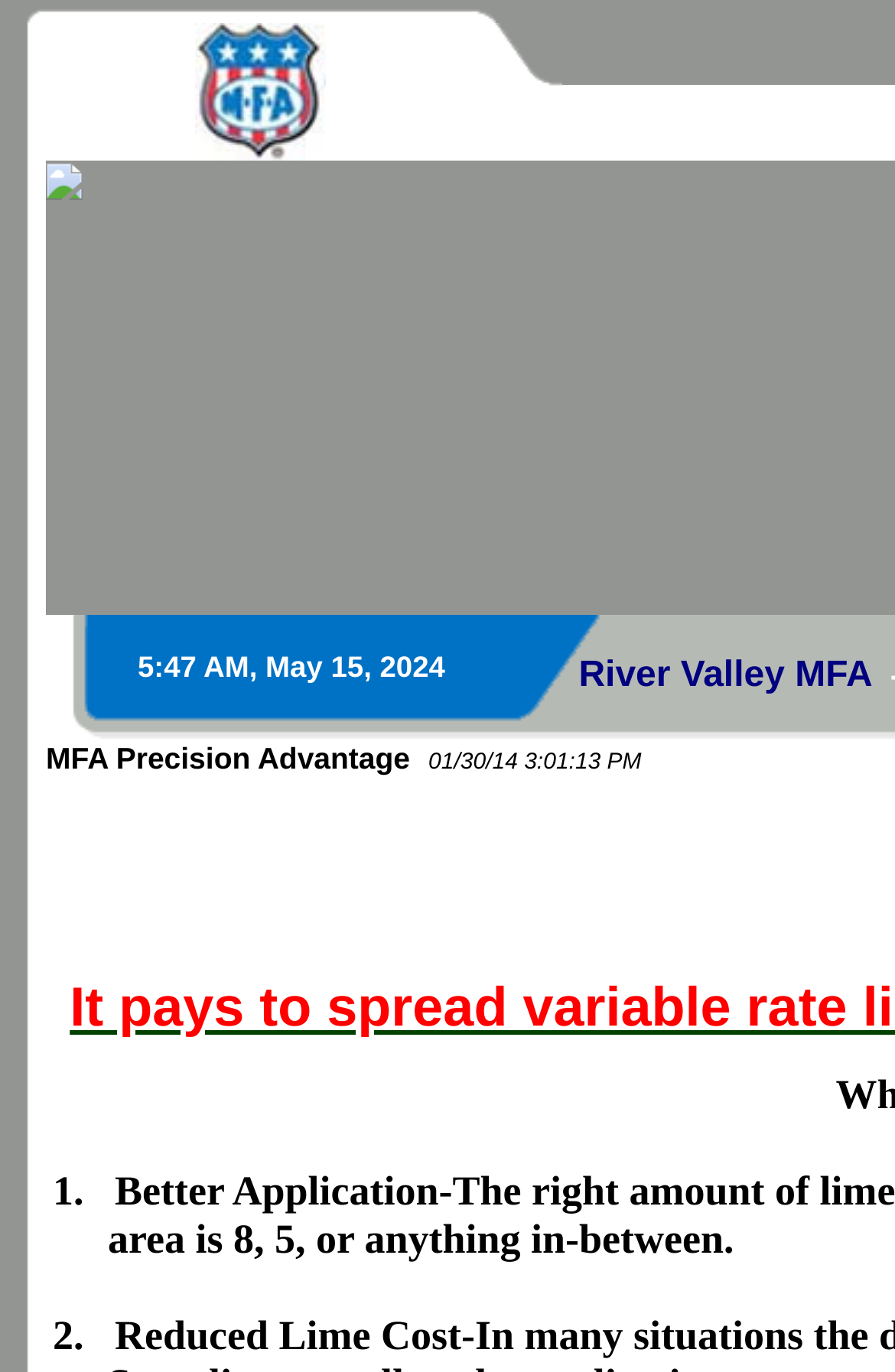How many images are on the webpage?
Based on the image, give a concise answer in the form of a single word or short phrase.

5